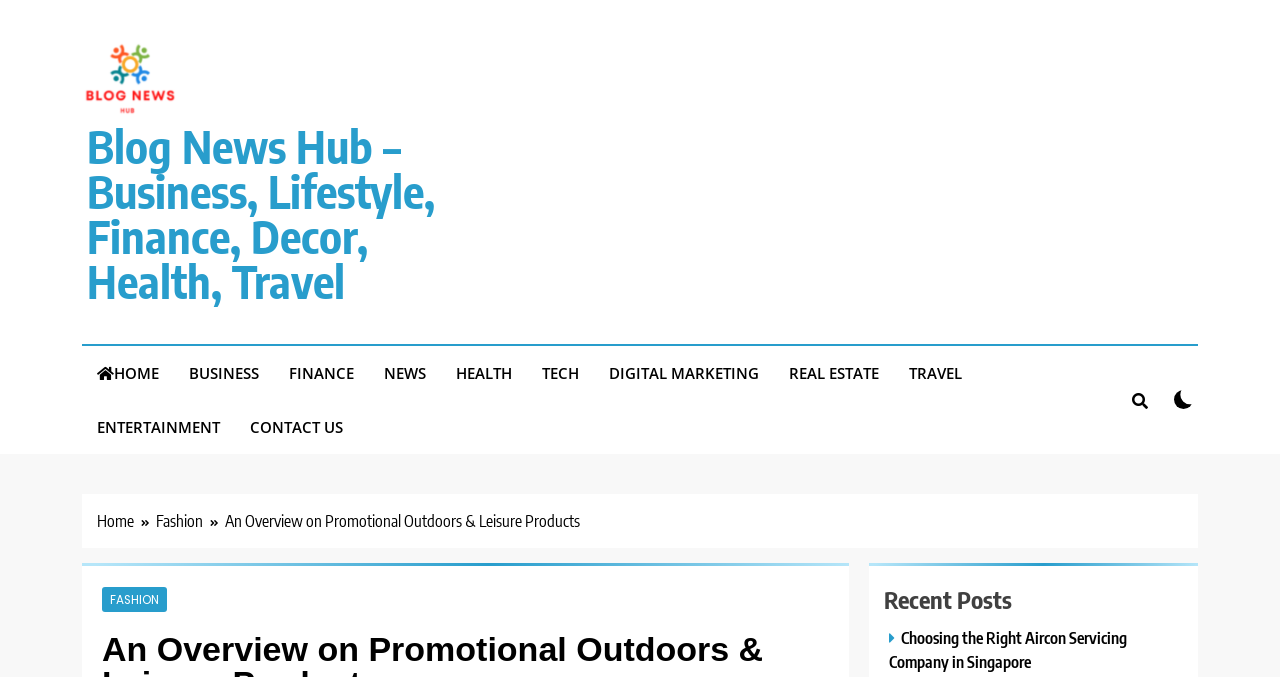Determine the bounding box coordinates of the target area to click to execute the following instruction: "read recent posts."

[0.691, 0.858, 0.924, 0.911]